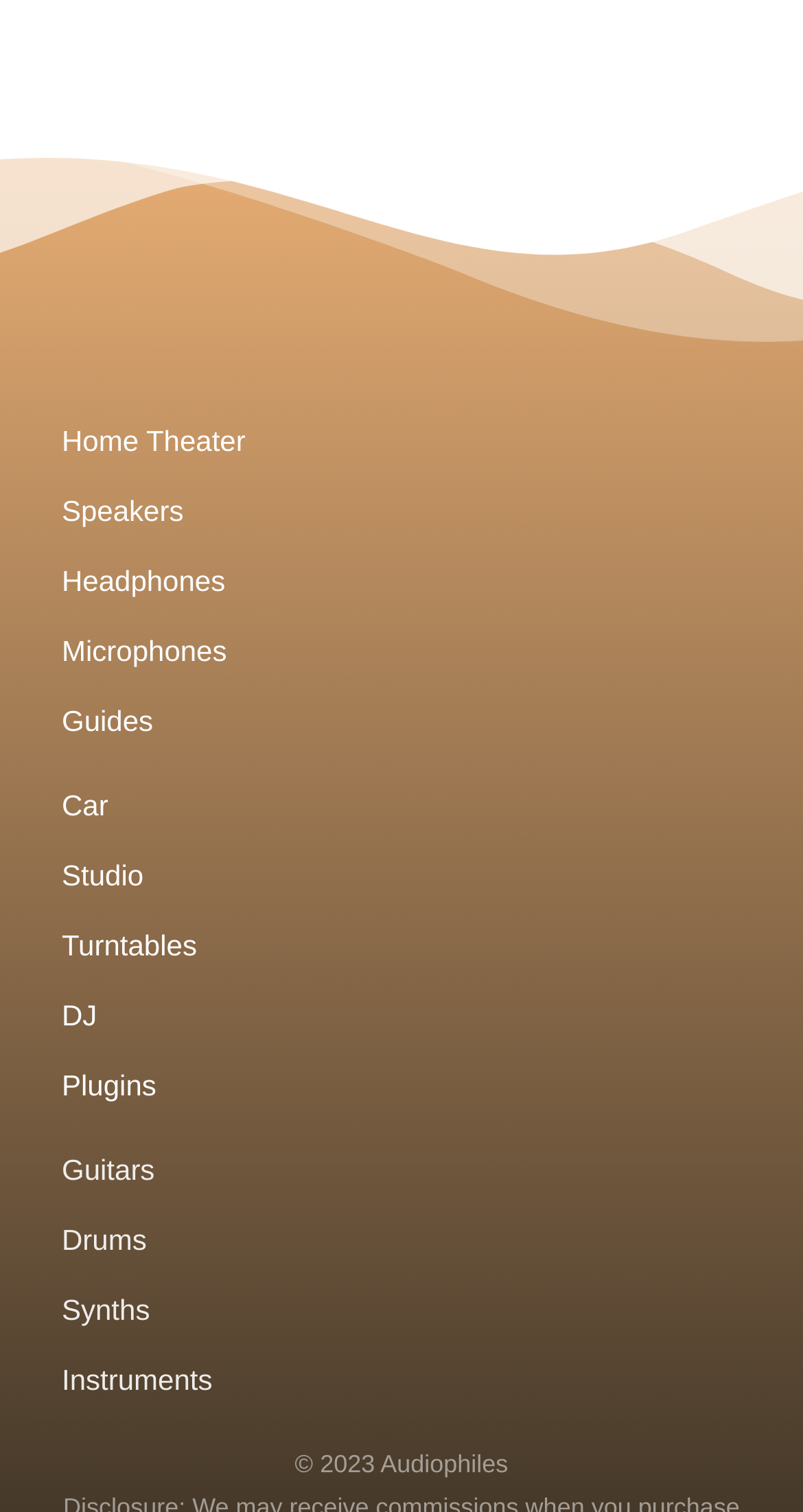Determine the bounding box coordinates in the format (top-left x, top-left y, bottom-right x, bottom-right y). Ensure all values are floating point numbers between 0 and 1. Identify the bounding box of the UI element described by: Home Theater

[0.077, 0.278, 0.923, 0.306]